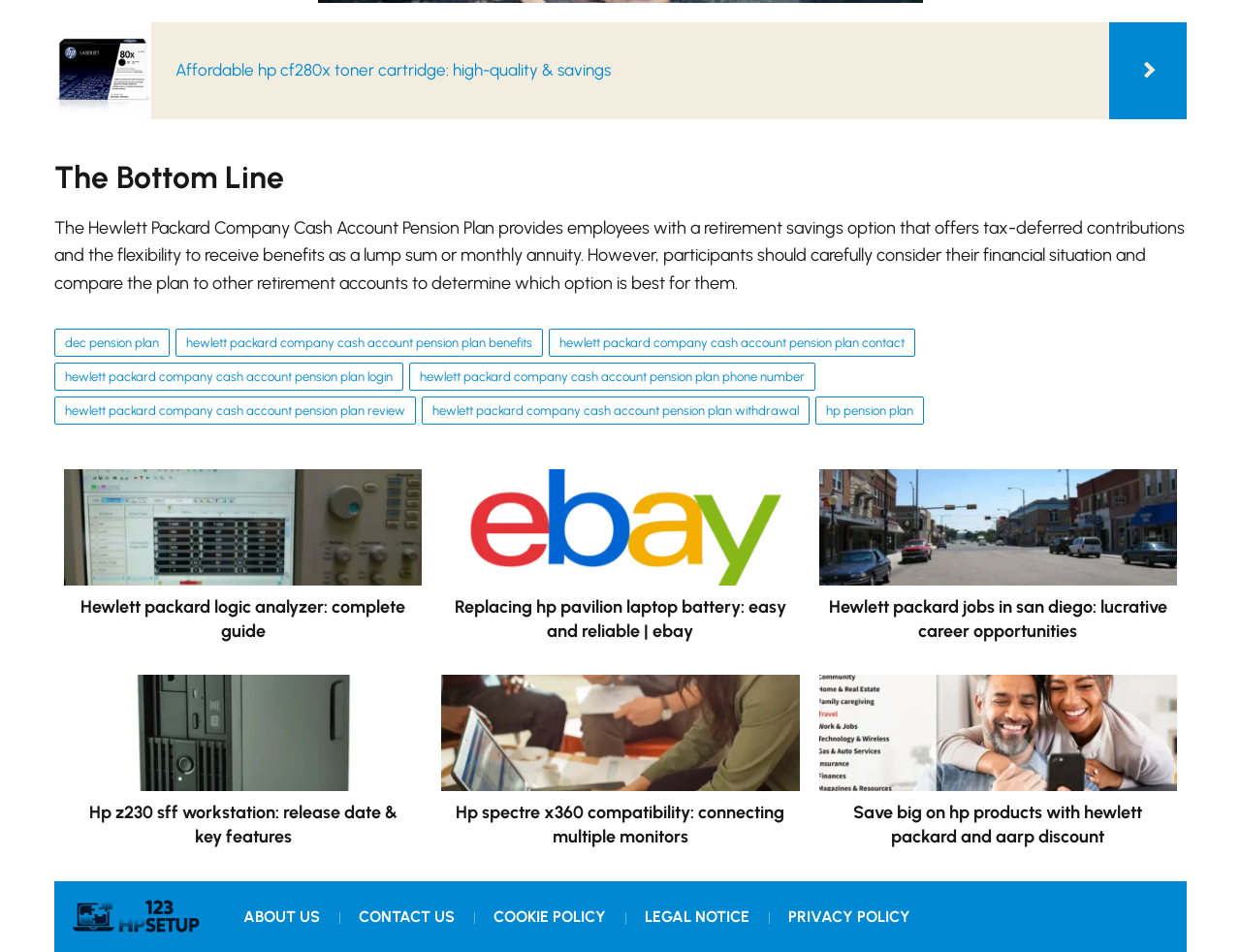Please find the bounding box coordinates of the clickable region needed to complete the following instruction: "Explore the ABOUT US page". The bounding box coordinates must consist of four float numbers between 0 and 1, i.e., [left, top, right, bottom].

[0.188, 0.942, 0.267, 0.983]